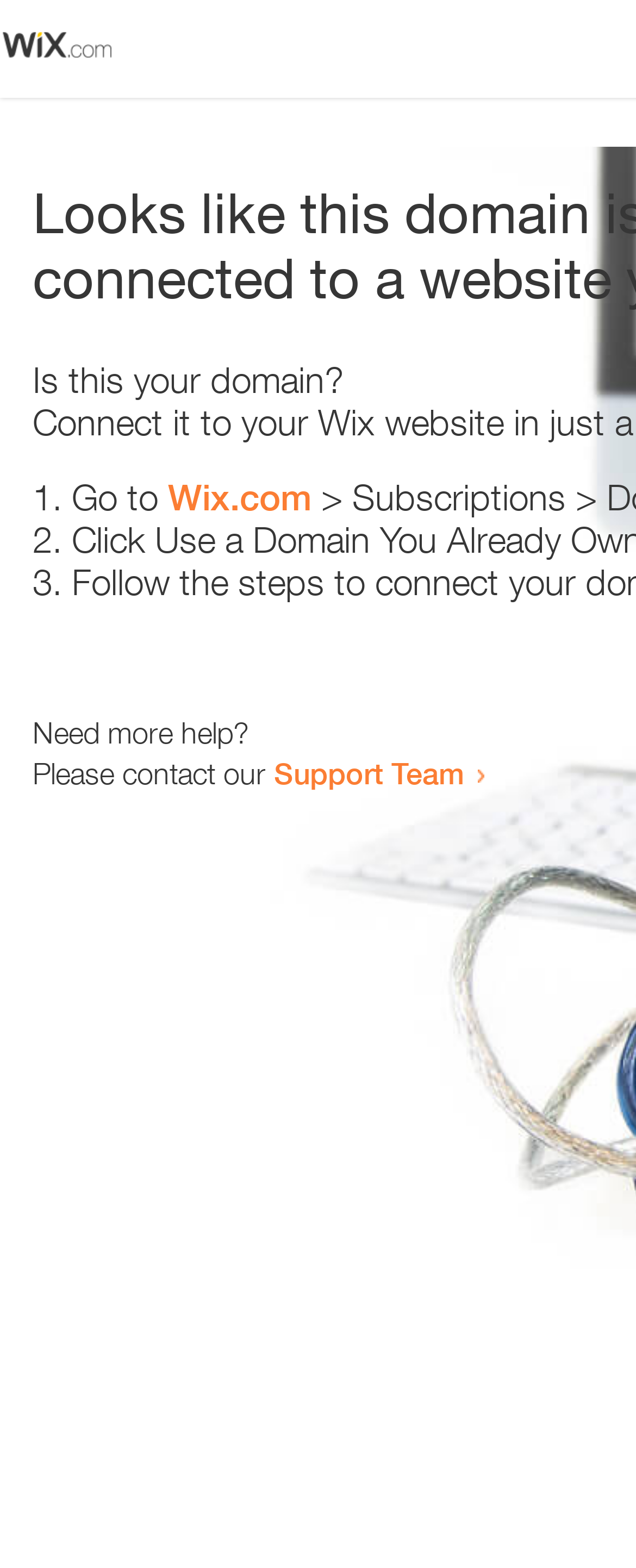How many text elements are present?
Using the image as a reference, answer the question with a short word or phrase.

5